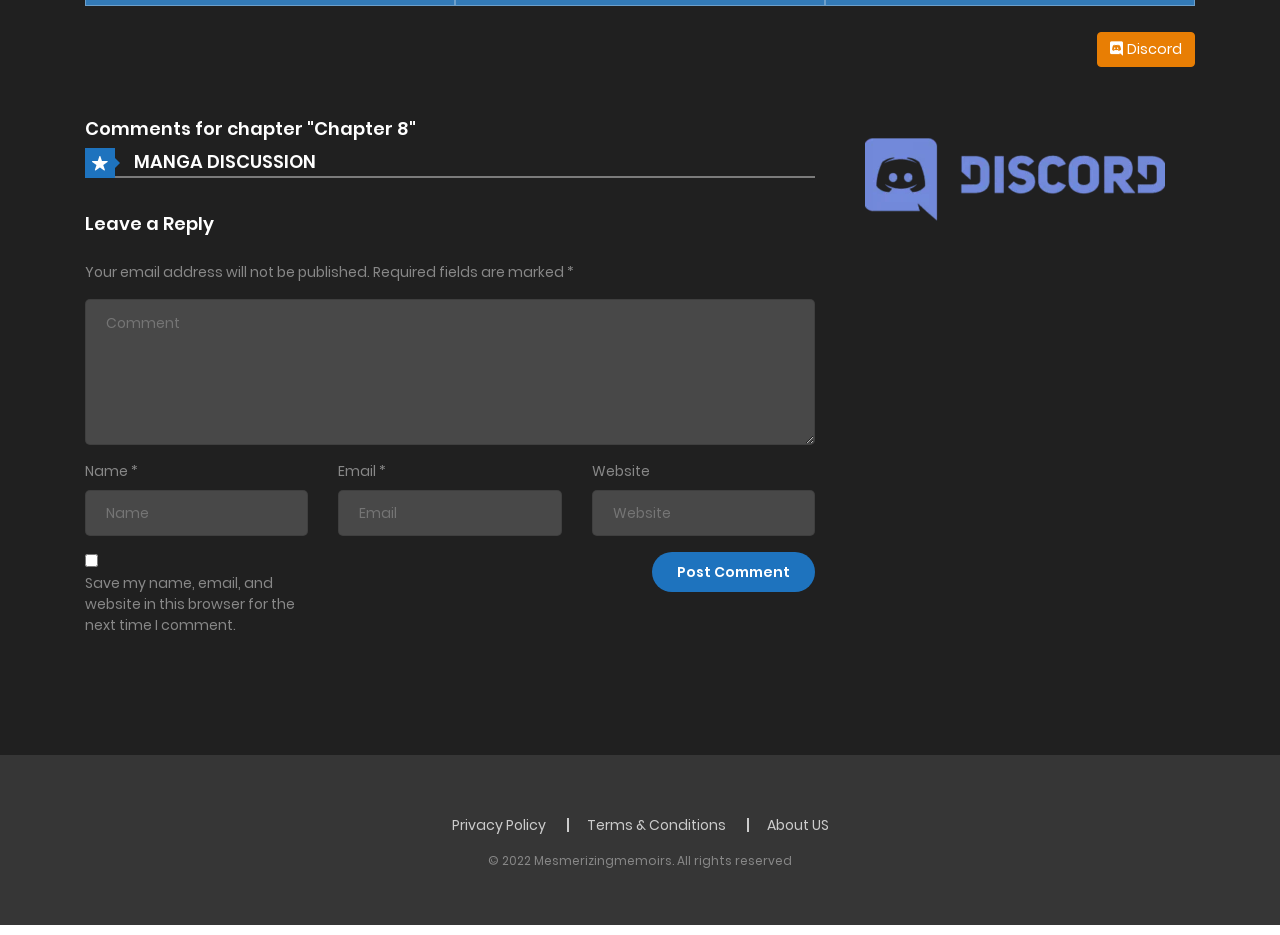What is the purpose of the checkbox?
Please answer the question with as much detail as possible using the screenshot.

The checkbox is used to save the user's name, email, and website in the browser for the next time they comment, as indicated by the text next to the checkbox.